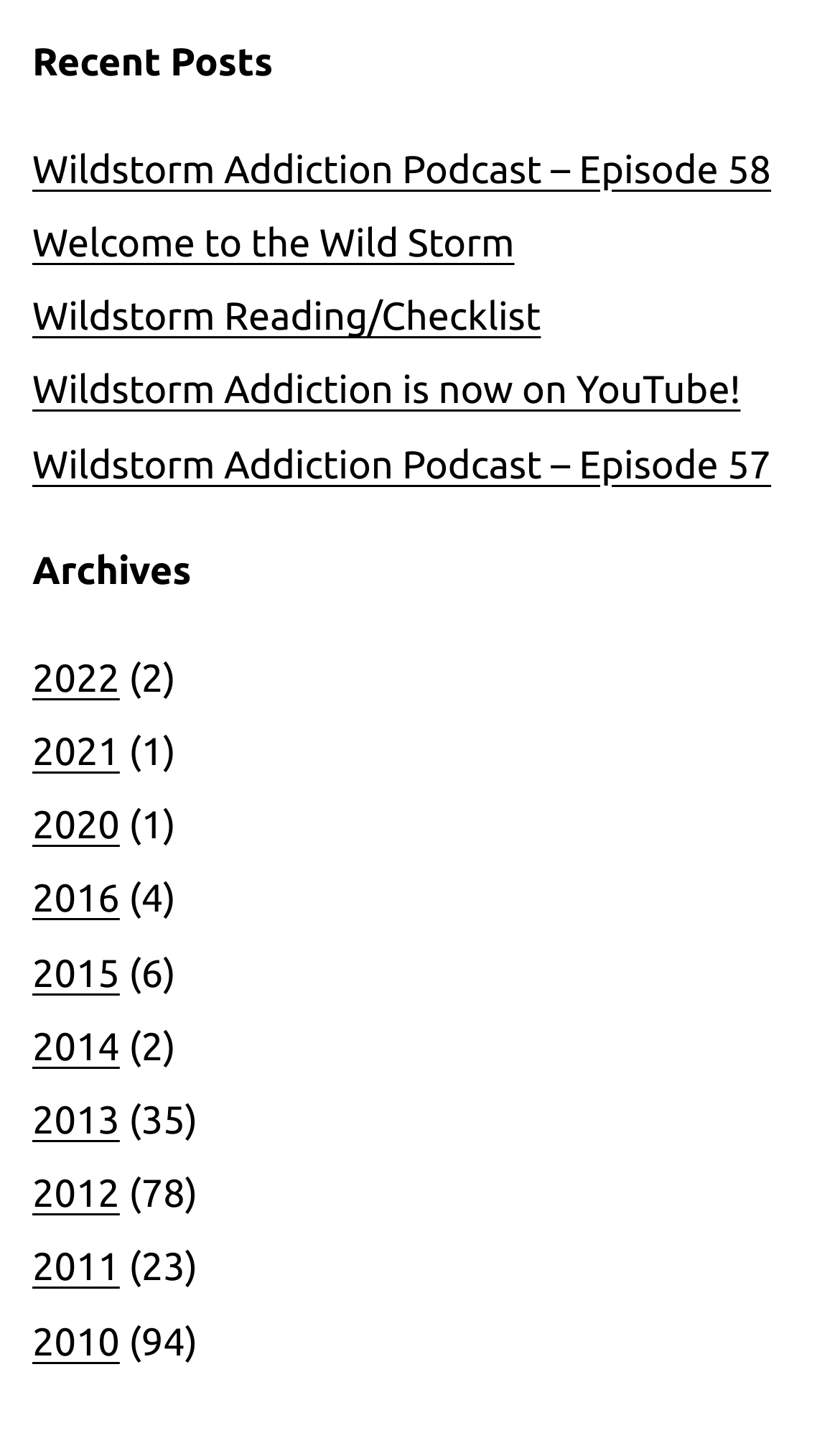Identify the bounding box coordinates of the region I need to click to complete this instruction: "listen to Wildstorm Addiction Podcast – Episode 58".

[0.038, 0.101, 0.918, 0.136]